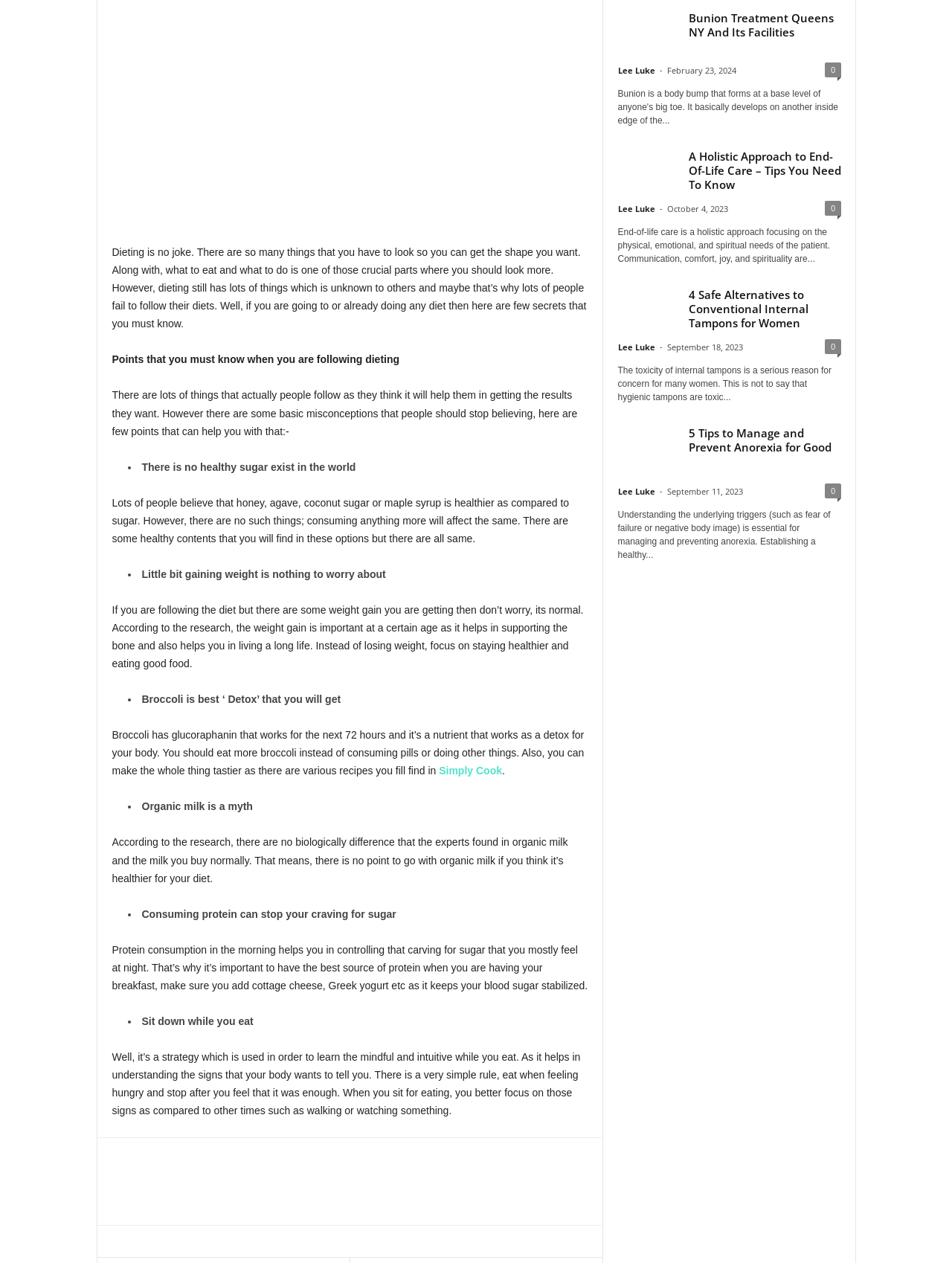Given the element description: "Lee Luke", predict the bounding box coordinates of the UI element it refers to, using four float numbers between 0 and 1, i.e., [left, top, right, bottom].

[0.649, 0.496, 0.688, 0.505]